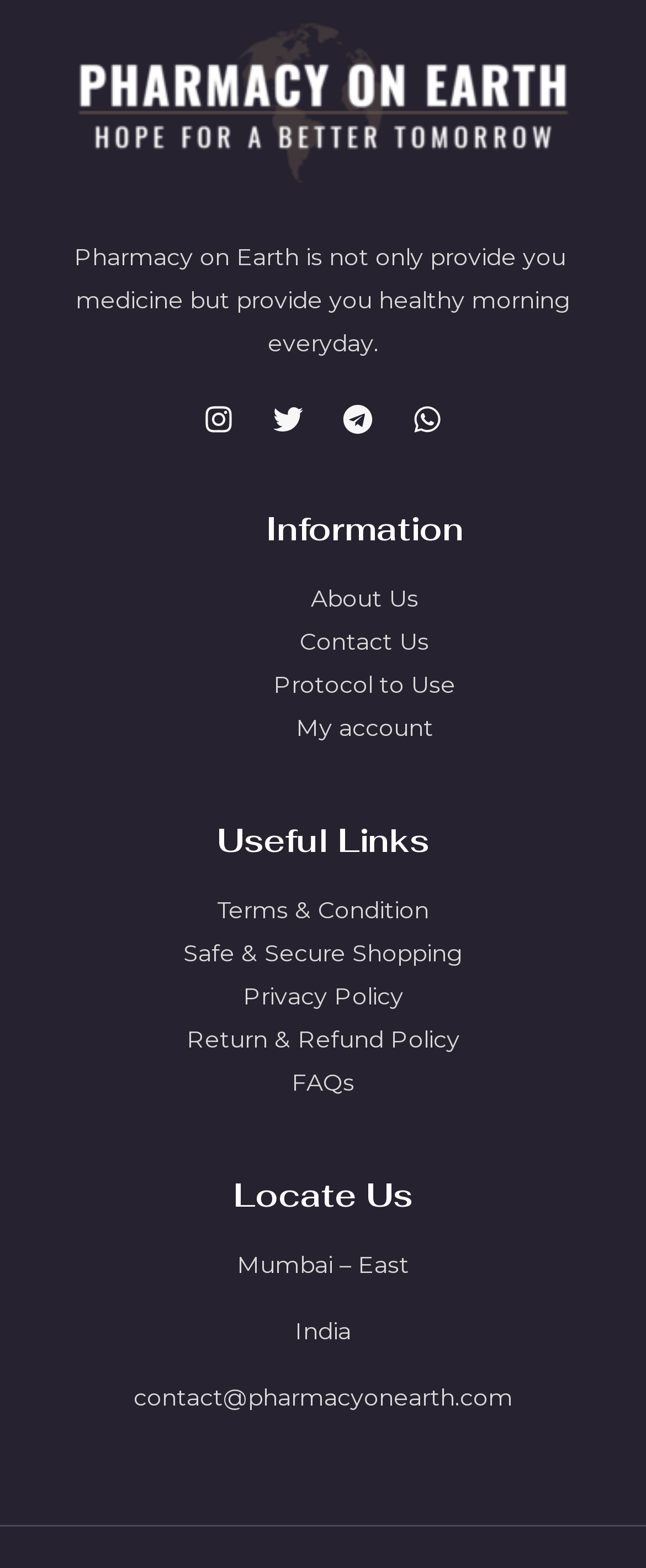What is the email address of the pharmacy?
Answer the question in as much detail as possible.

The email address of the pharmacy is mentioned in the 'Locate Us' section at the bottom of the webpage, which provides the email address as 'contact@pharmacyonearth.com'.